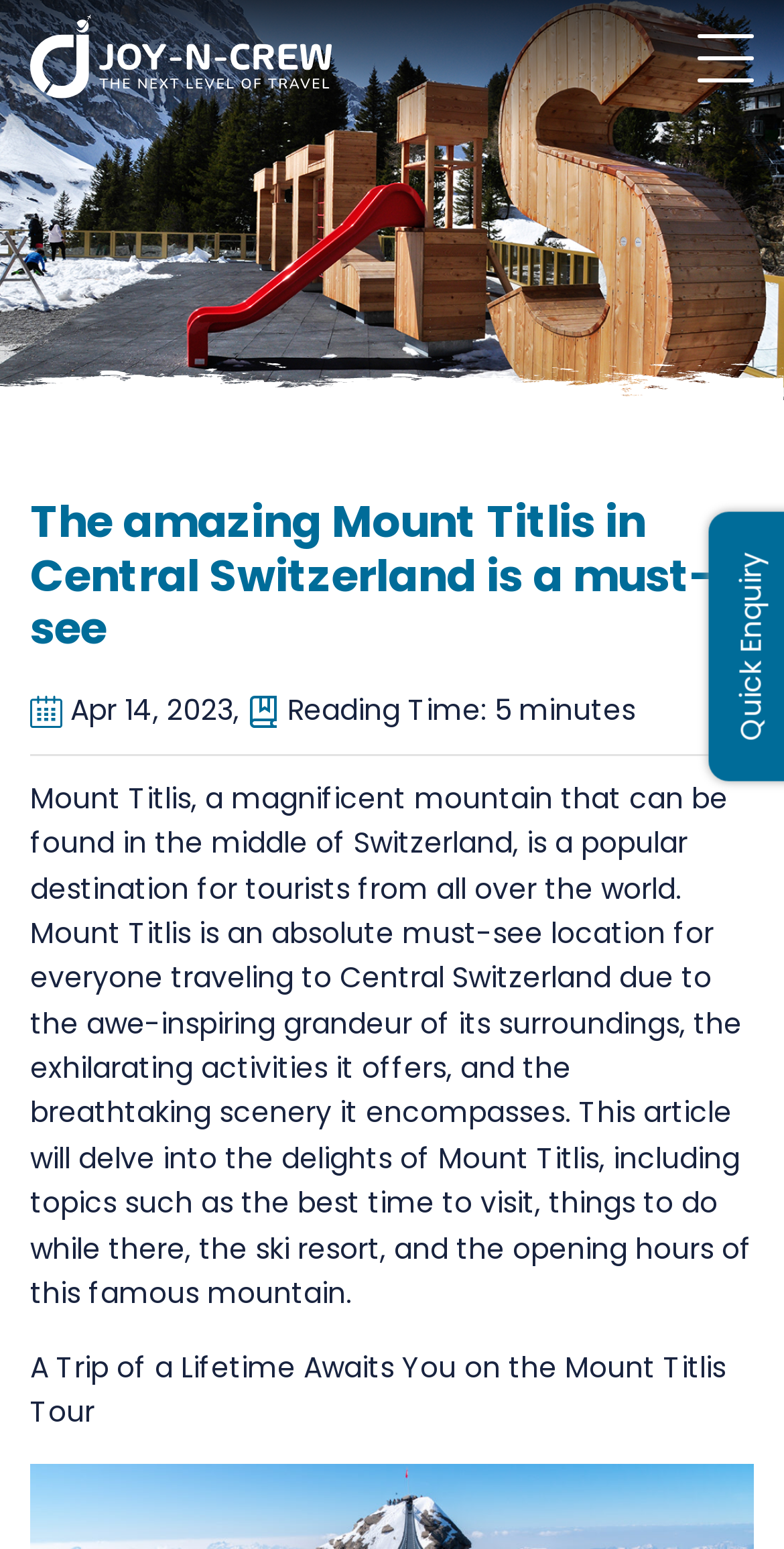What is the reading time of the article?
Please answer the question with a single word or phrase, referencing the image.

minutes